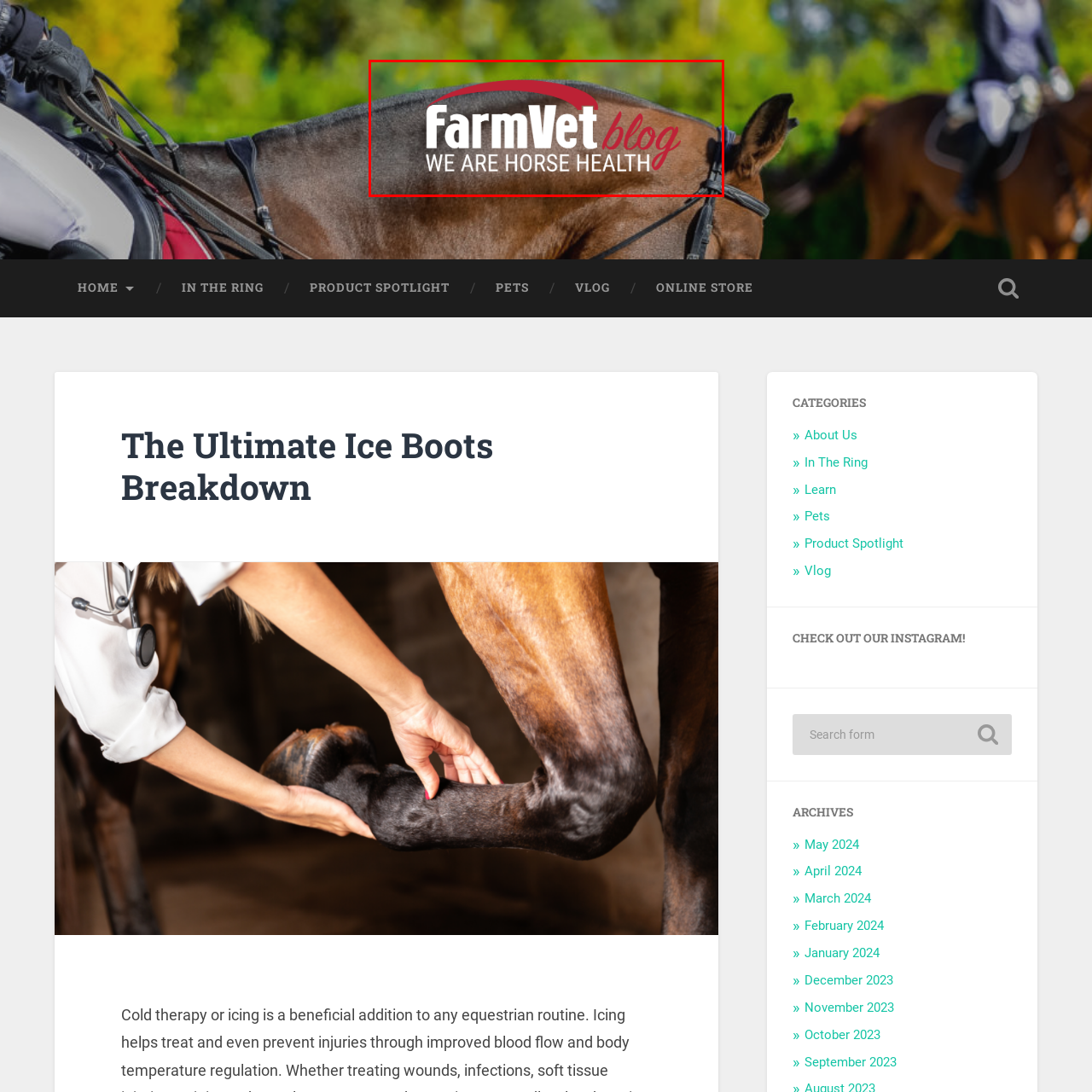What is the theme of the blog?
Direct your attention to the image marked by the red bounding box and provide a detailed answer based on the visual details available.

The question asks about the theme of the blog. The caption mentions that the tagline 'WE ARE HORSE HEALTH' is presented in a clean, straightforward font, highlighting the blog's focus on equine health and wellness. This suggests that the theme of the blog is related to horse health and wellness.